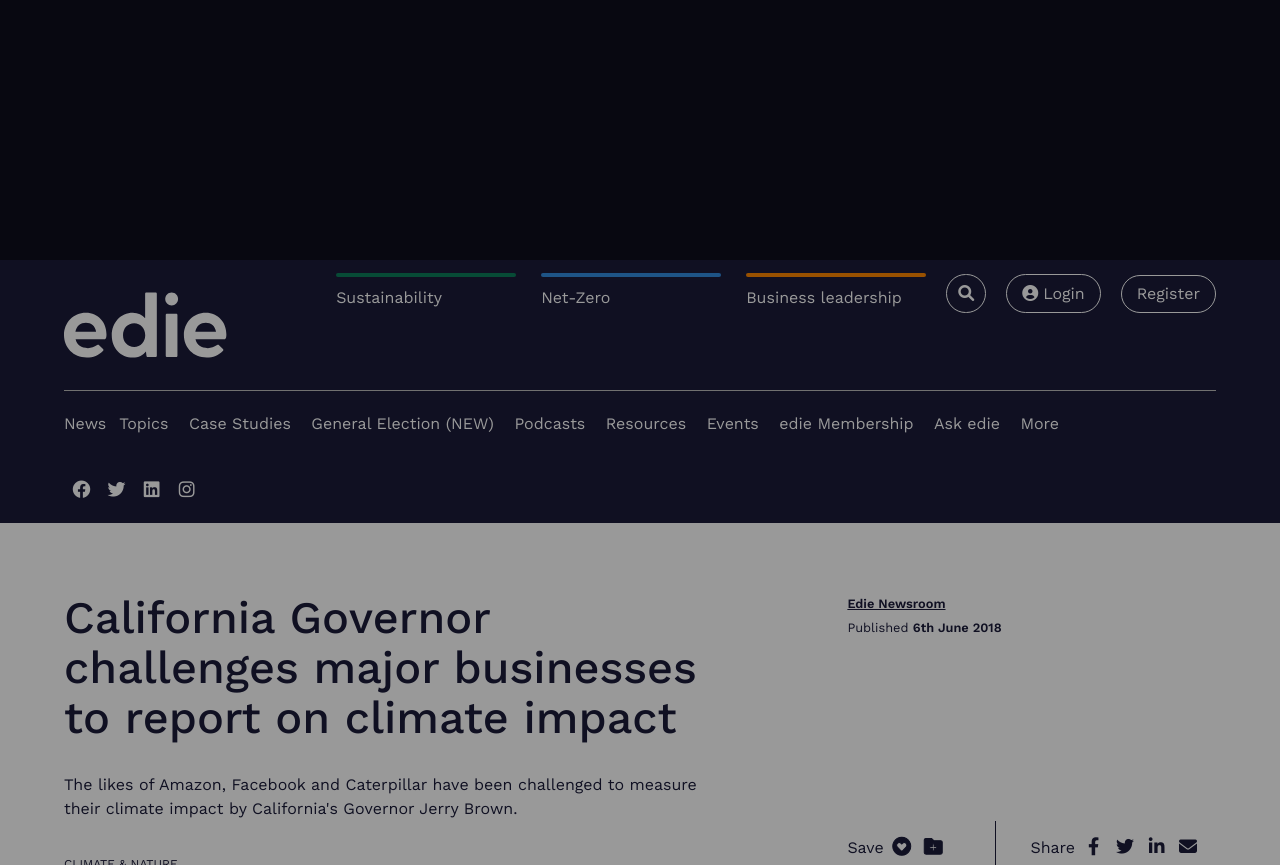What is the date of publication of the main article?
Based on the image, give a one-word or short phrase answer.

6th June 2018